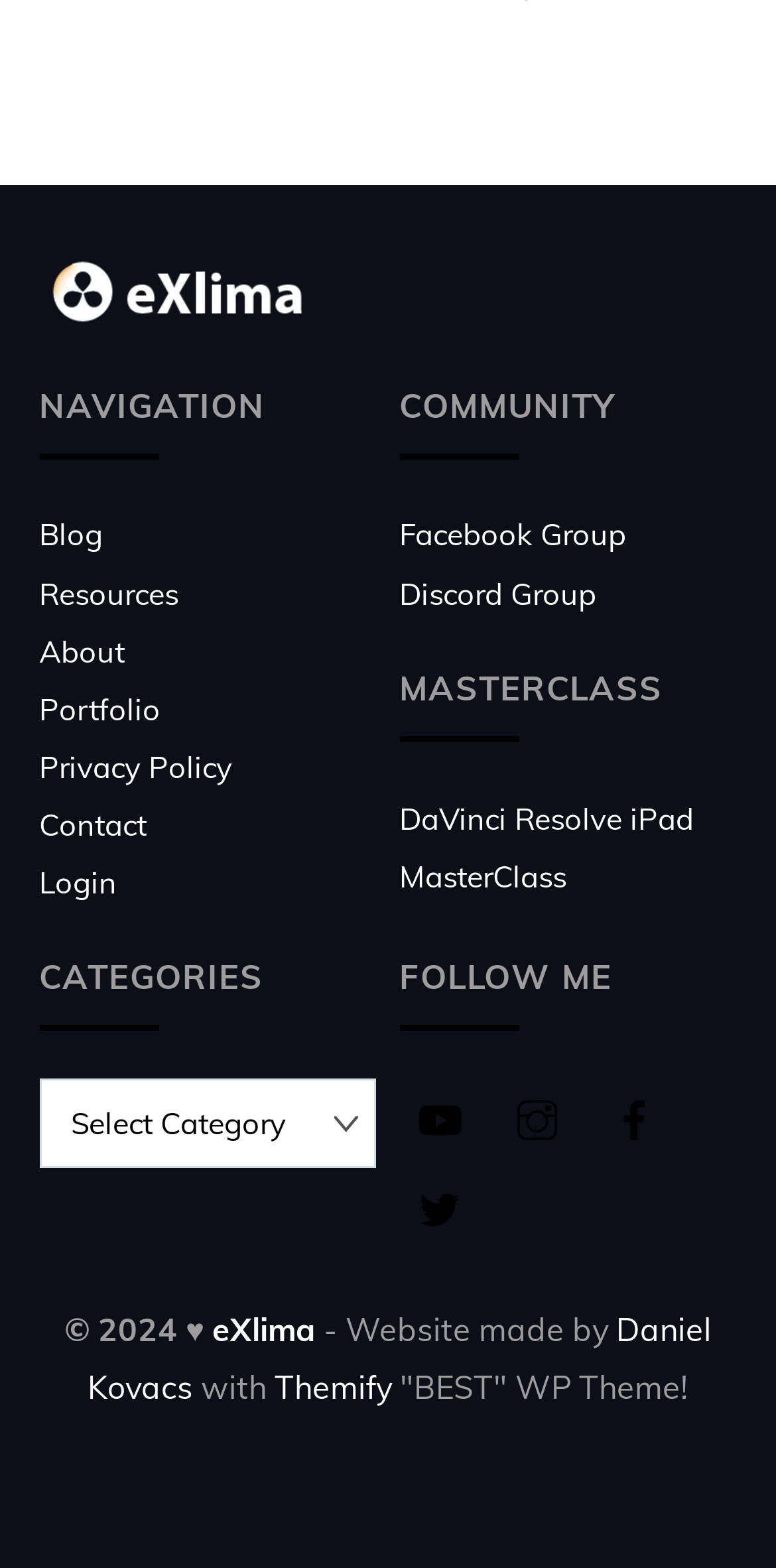Provide a brief response to the question below using a single word or phrase: 
How many navigation links are there?

7